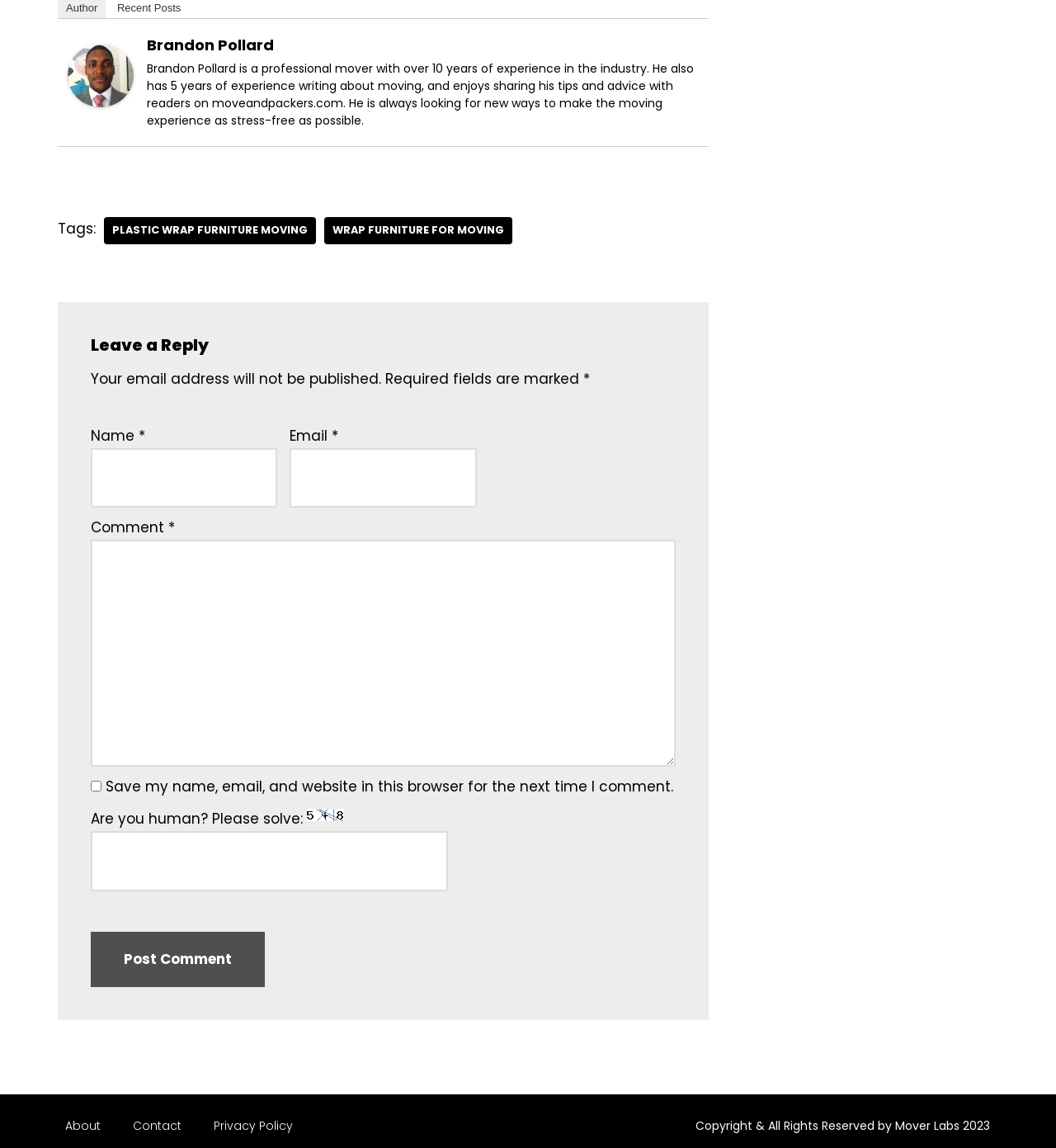Please determine the bounding box coordinates of the element's region to click for the following instruction: "Enter your name".

[0.086, 0.39, 0.263, 0.442]